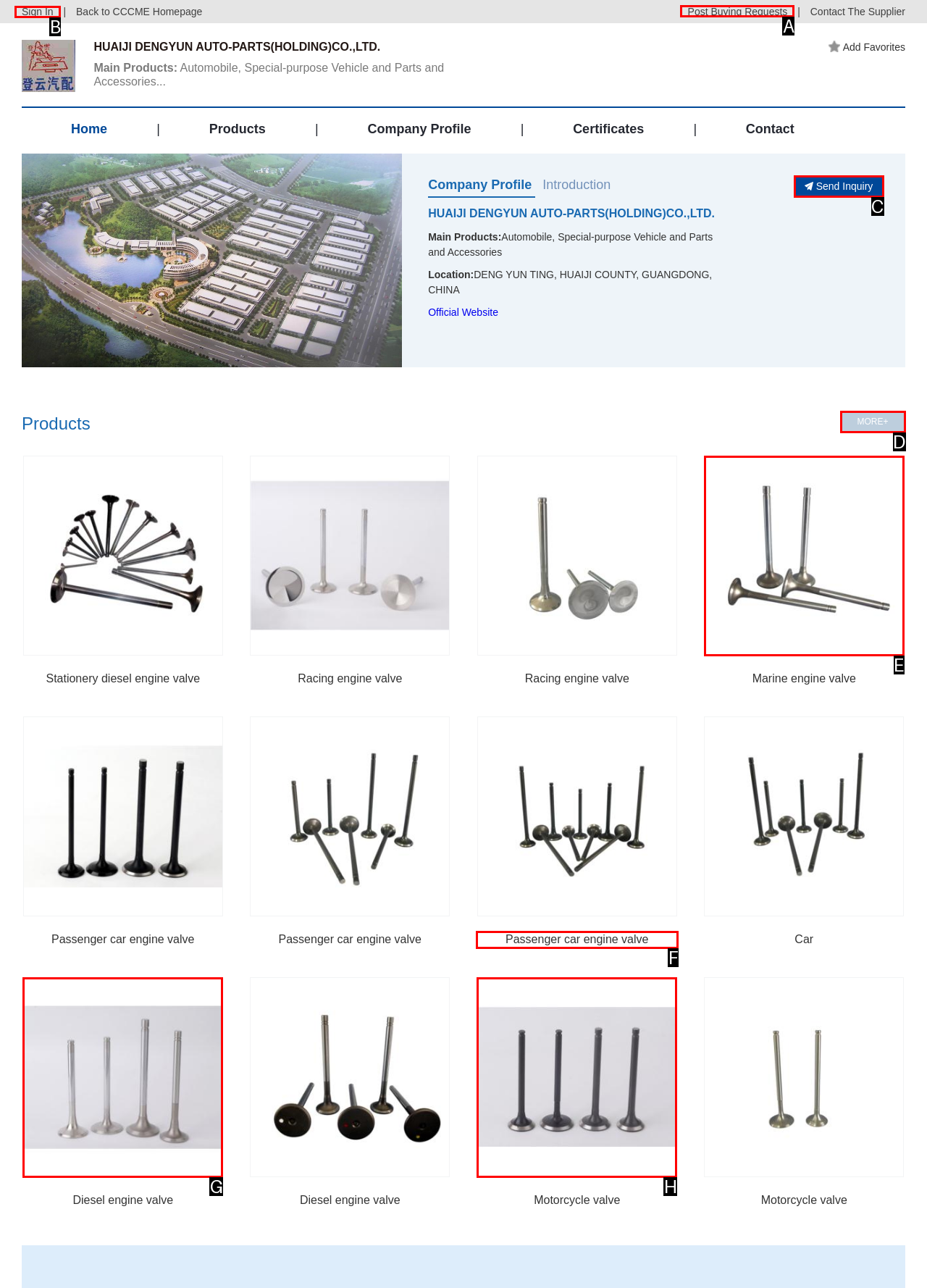Tell me which one HTML element I should click to complete the following task: Post buying requests Answer with the option's letter from the given choices directly.

A